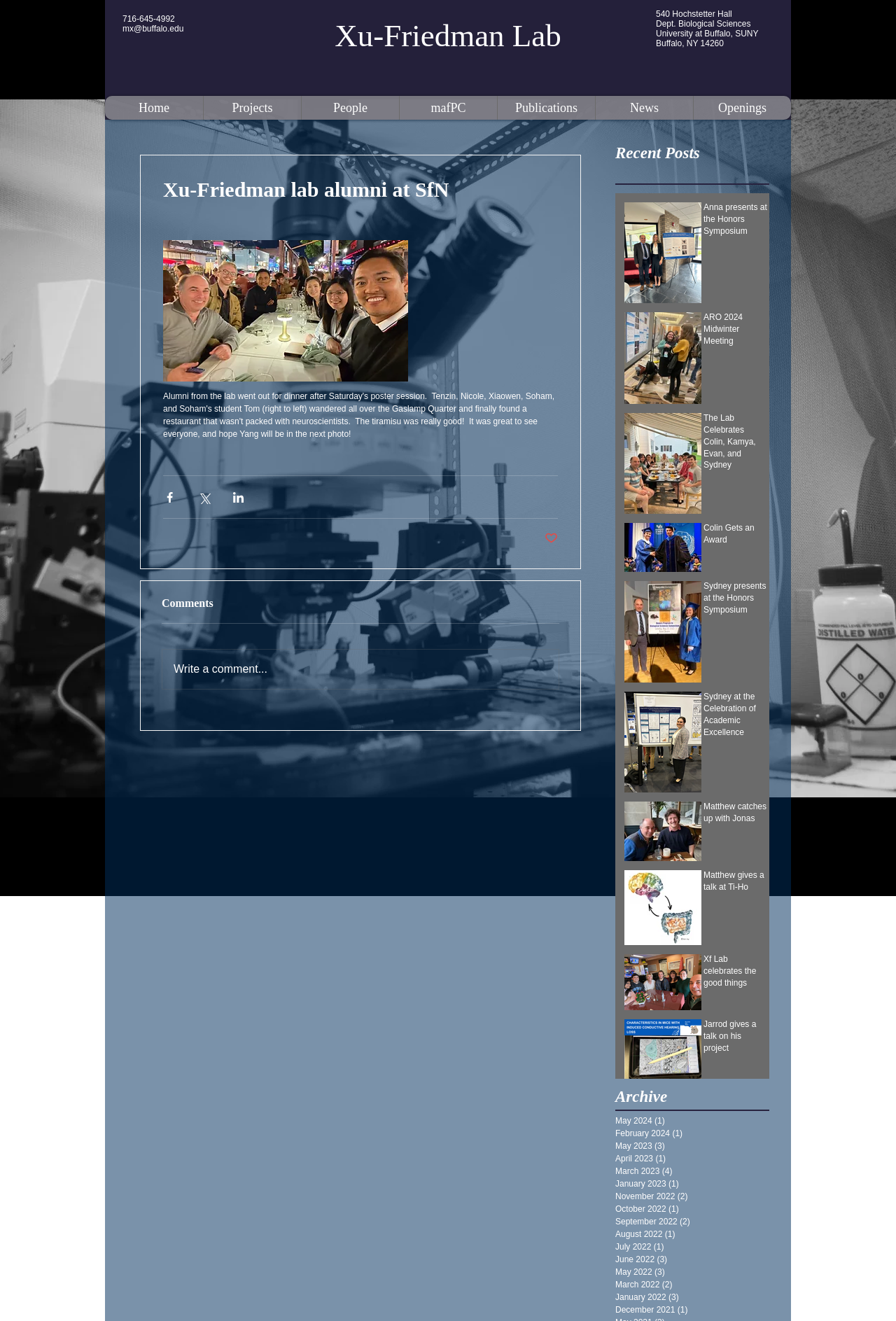Find and indicate the bounding box coordinates of the region you should select to follow the given instruction: "Write a comment".

[0.181, 0.492, 0.623, 0.522]